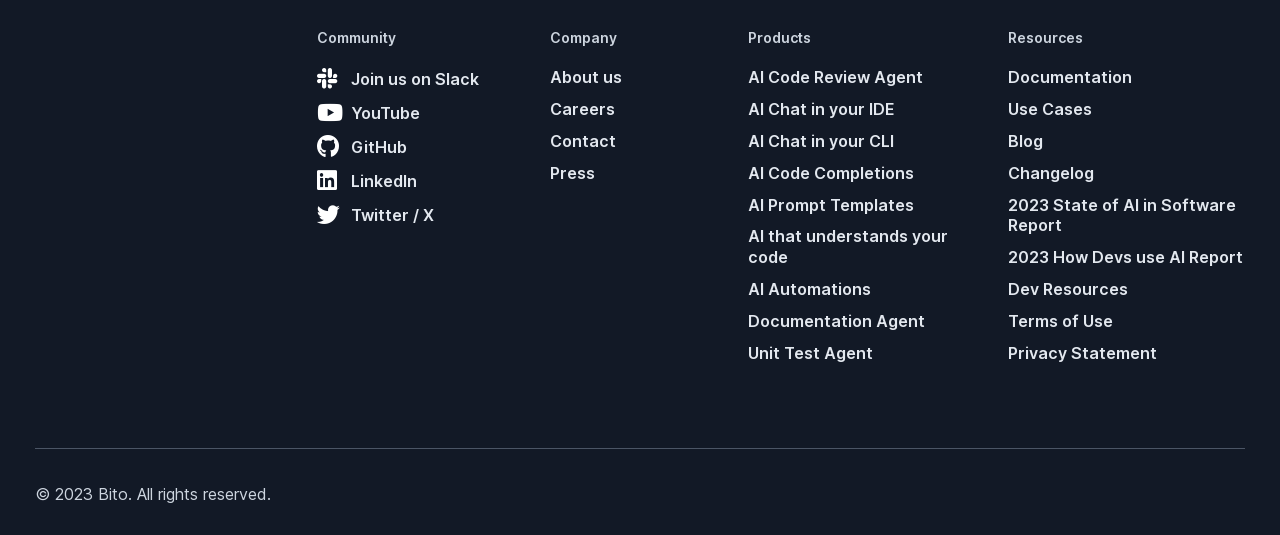What is the company's career page?
Provide a detailed answer to the question using information from the image.

The company's career page can be accessed through the 'Careers' link under the 'Company' section, which suggests that the company has a dedicated page for job opportunities and career development.